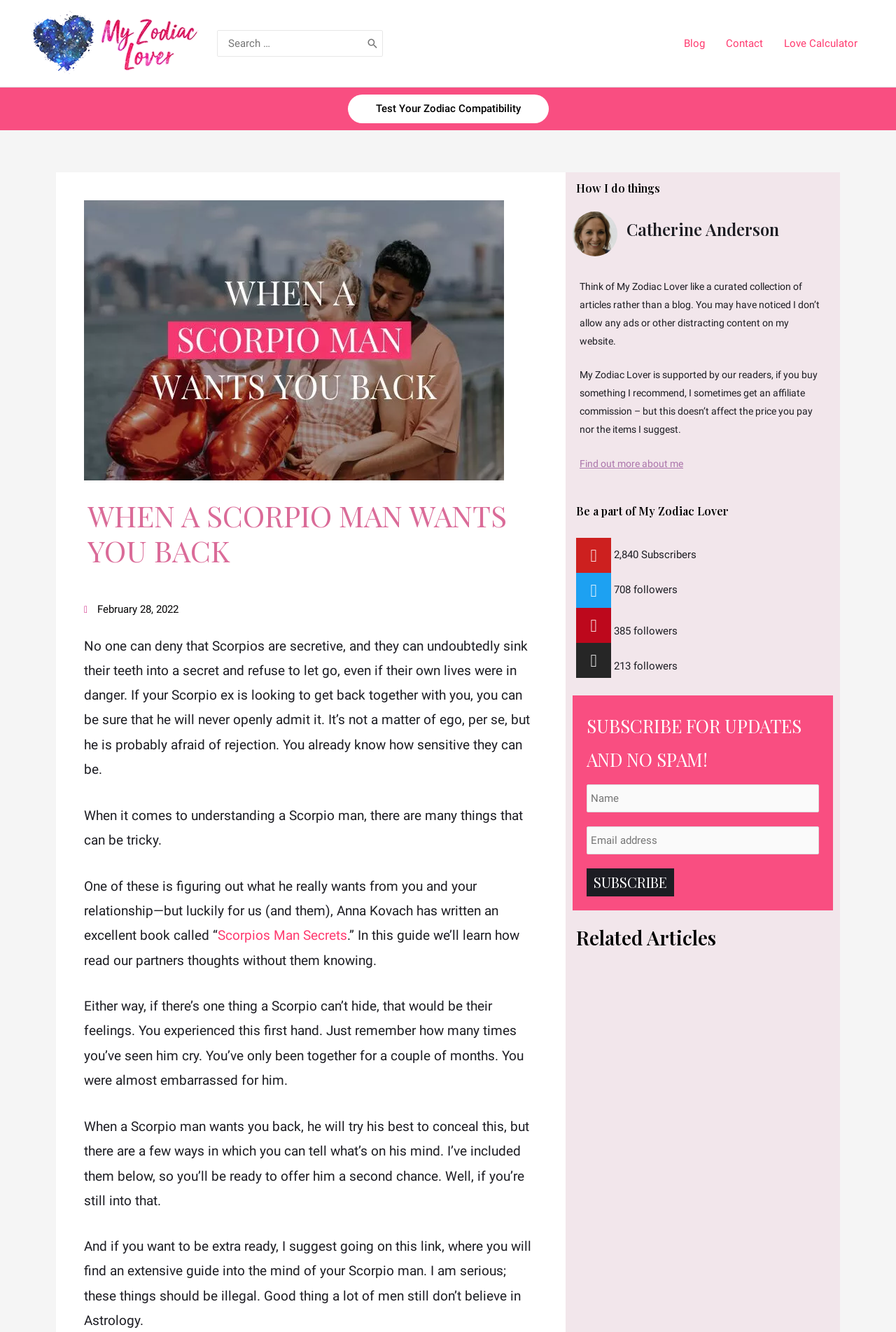Please indicate the bounding box coordinates of the element's region to be clicked to achieve the instruction: "Click on the 'Blog' link". Provide the coordinates as four float numbers between 0 and 1, i.e., [left, top, right, bottom].

[0.752, 0.014, 0.798, 0.051]